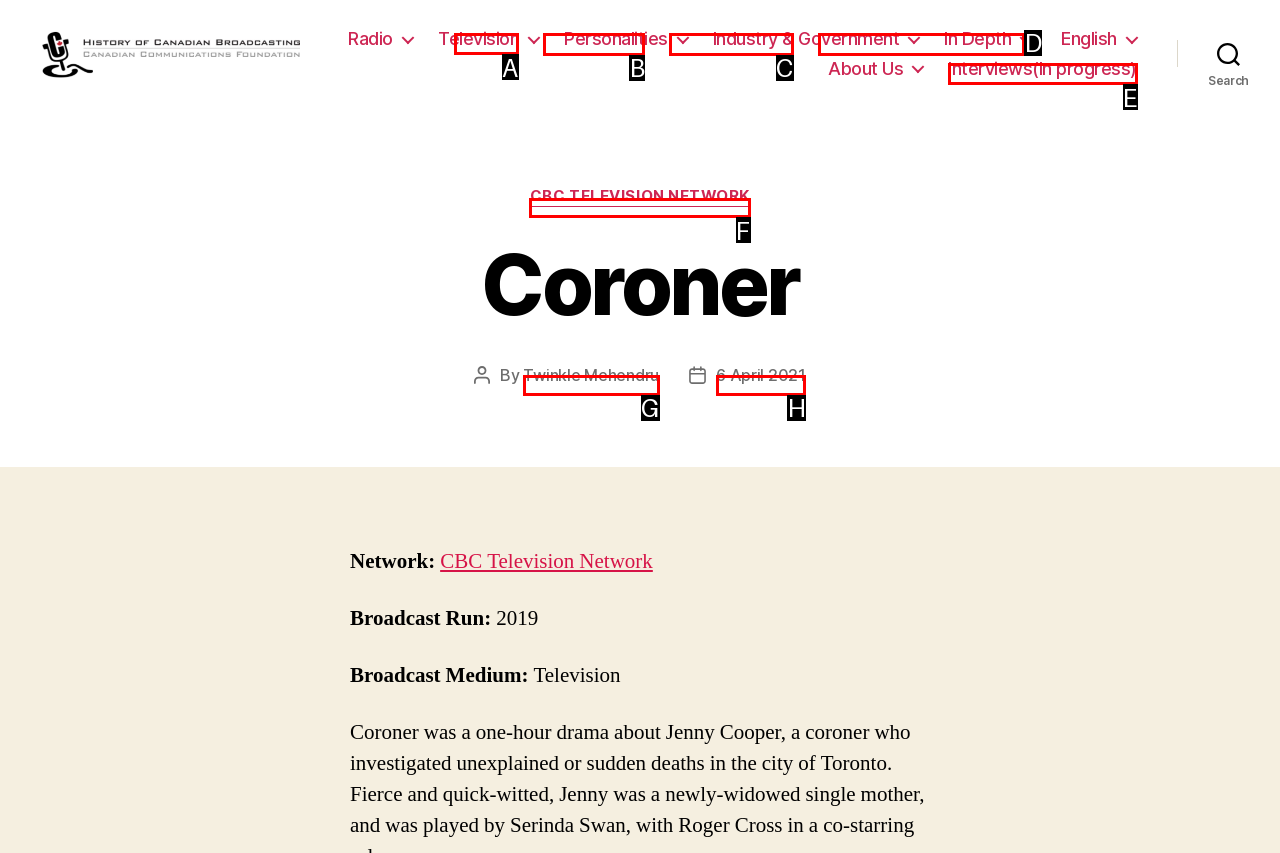Tell me which one HTML element I should click to complete the following task: Click the 'Radio' link Answer with the option's letter from the given choices directly.

A